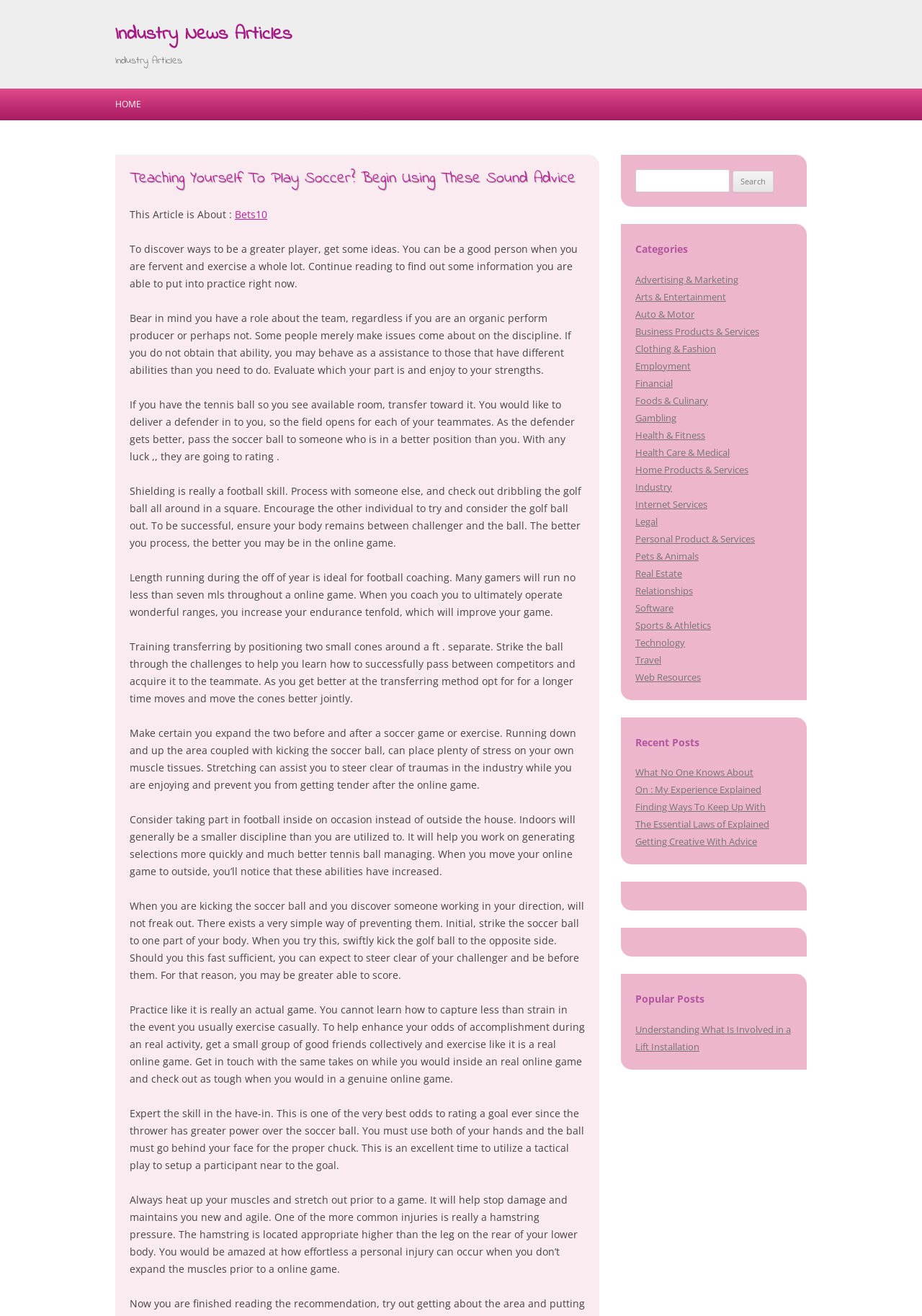Using the elements shown in the image, answer the question comprehensively: What is the purpose of stretching before a soccer game?

According to the article, stretching before a soccer game is important to prevent injuries, as it helps to loosen up the muscles and prepare them for the physical demands of the game.